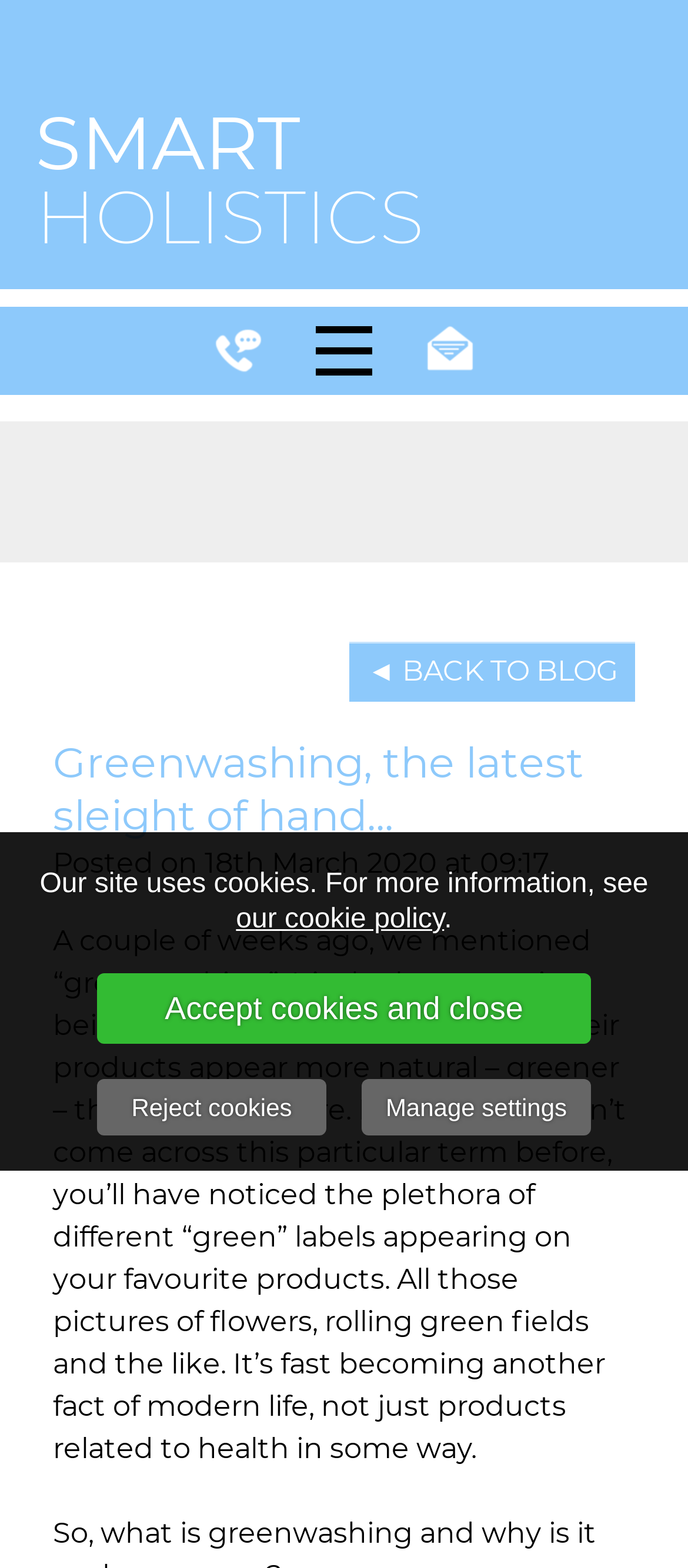Create an elaborate caption that covers all aspects of the webpage.

The webpage appears to be a blog post about greenwashing, with the title "Greenwashing, the latest sleight of hand..." prominently displayed near the top of the page. At the top left, there are two static text elements, "SMART" and "HOLISTICS", which seem to be part of a logo or branding.

To the right of the logo, there is a button labeled "Toggle menu" which, when expanded, reveals a menu with a link to "BACK TO BLOG" and the title of the blog post again. Below the title, there is a static text element indicating the post date, "Posted on 18th March 2020 at 09:17".

The main content of the blog post is a lengthy paragraph of text that discusses the concept of greenwashing, its tactics, and its prevalence in modern life. This text is positioned below the title and post date.

At the bottom of the page, there is a notice about the site's use of cookies, with a link to the cookie policy and buttons to accept or reject cookies, as well as a link to manage settings.